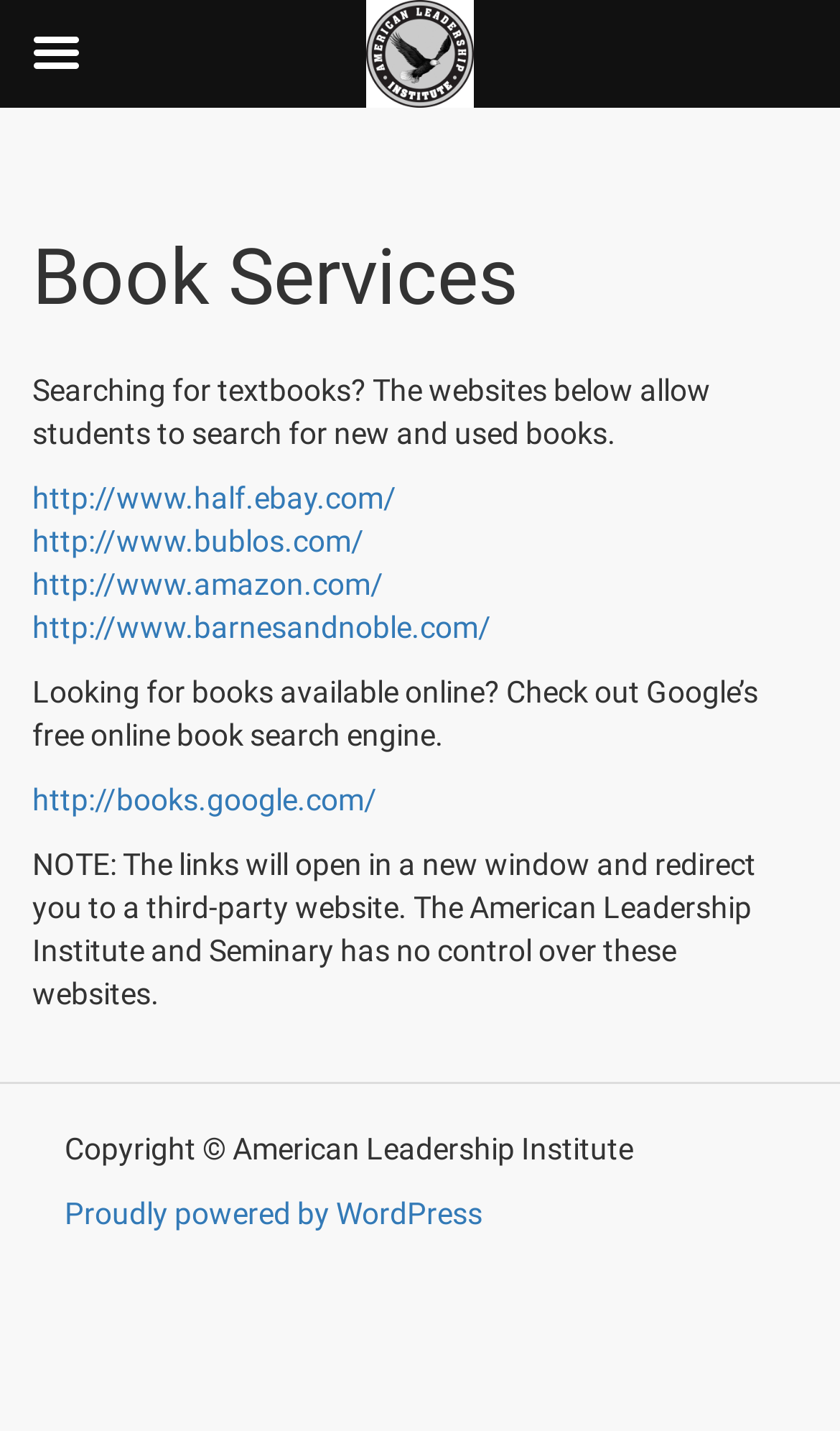Please answer the following question using a single word or phrase: 
What is the warning about the provided links?

Open in new window